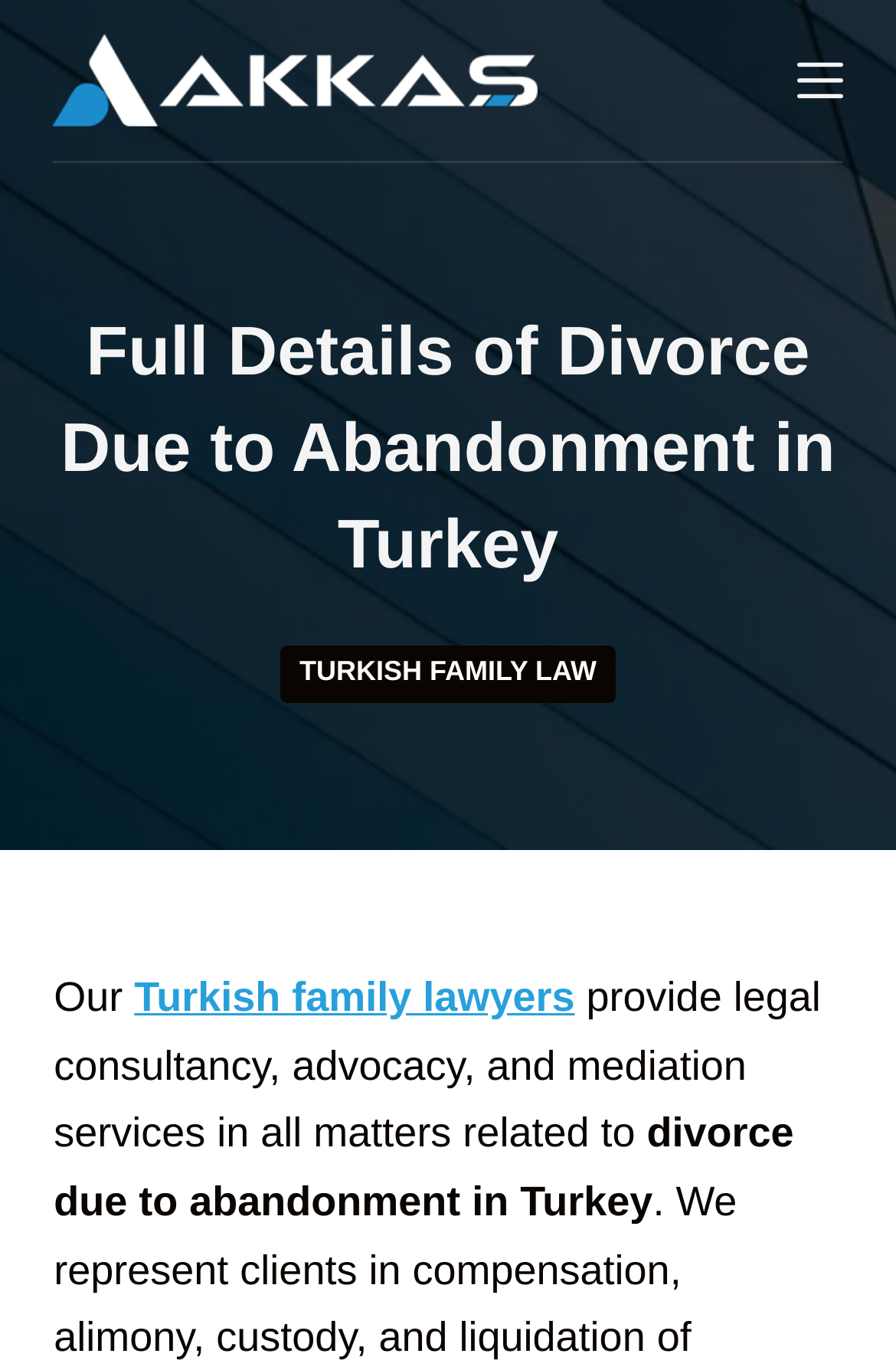What is the main topic of this webpage?
Using the image provided, answer with just one word or phrase.

Divorce due to abandonment in Turkey